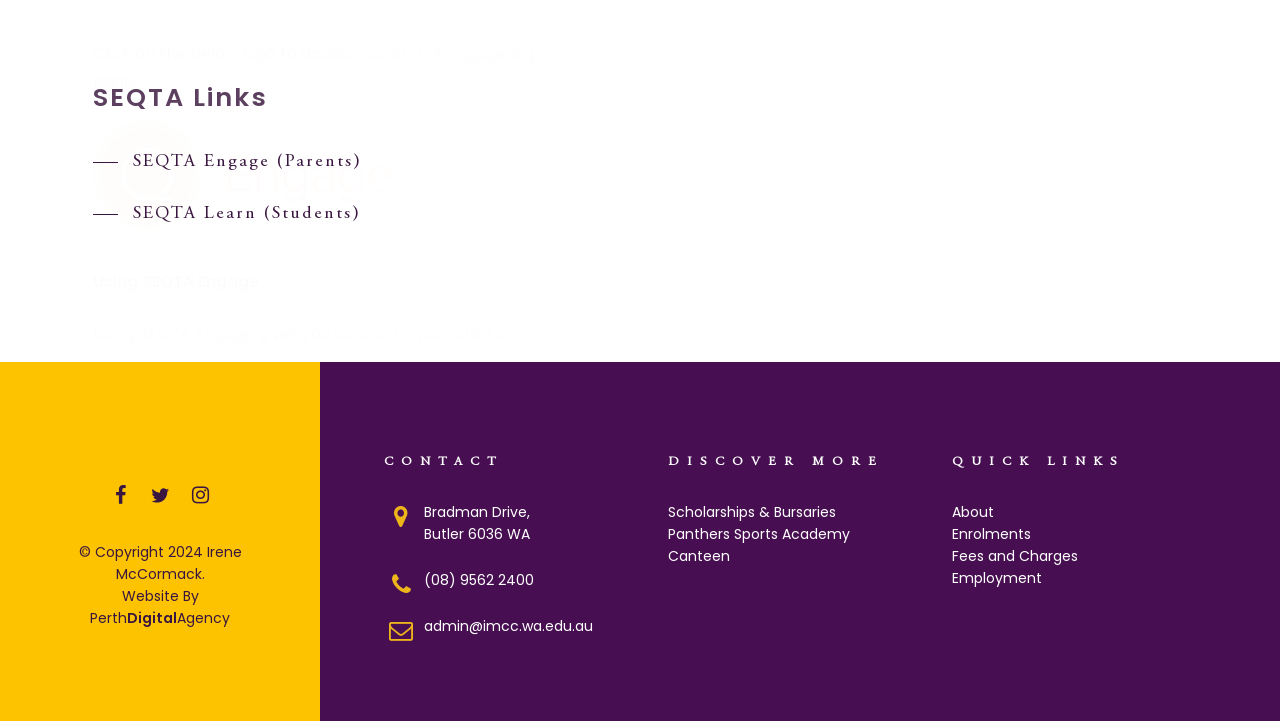What is the name of the school?
Give a one-word or short-phrase answer derived from the screenshot.

Irene McCormack